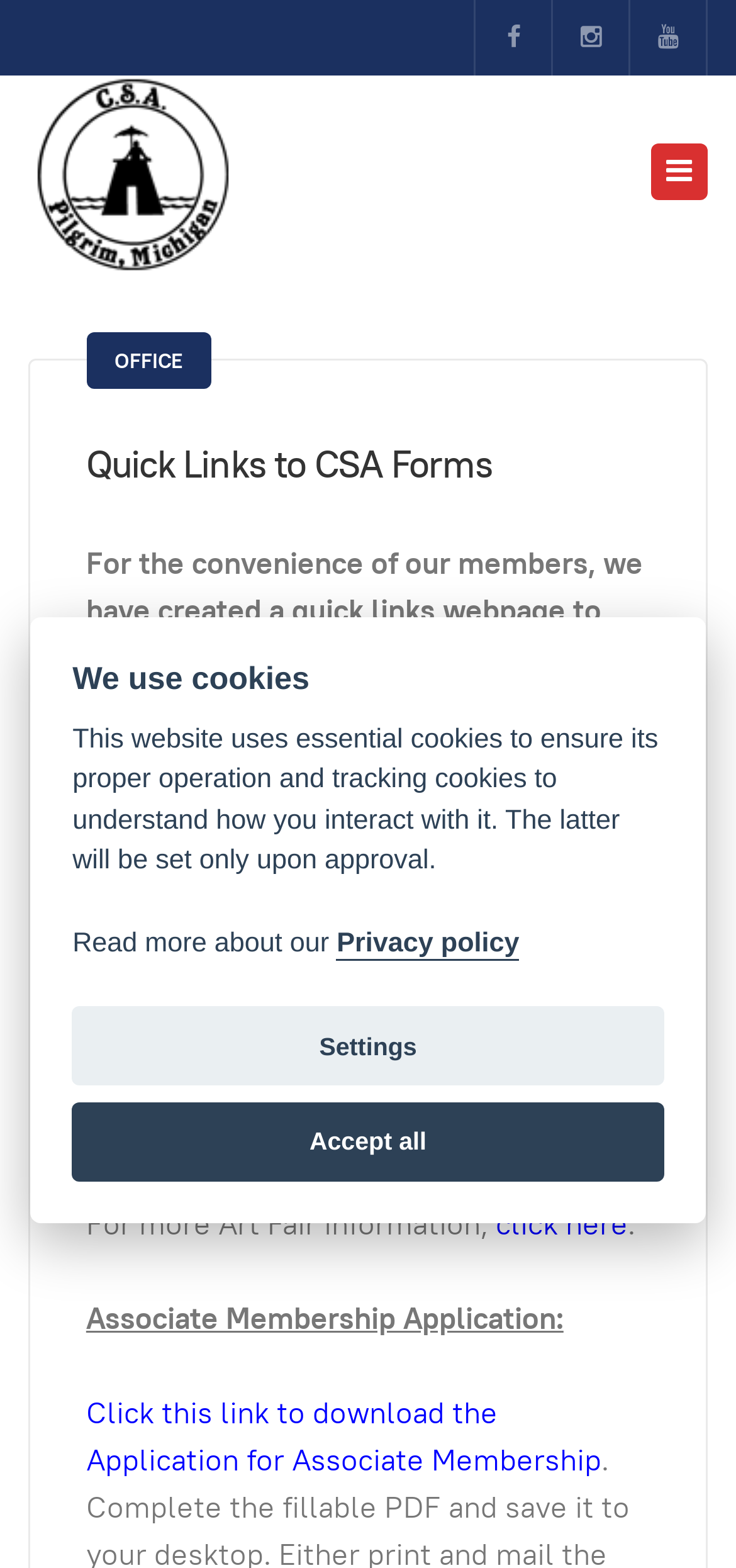Identify the bounding box coordinates for the UI element that matches this description: "SummerAssembly123.".

[0.038, 0.048, 0.323, 0.175]